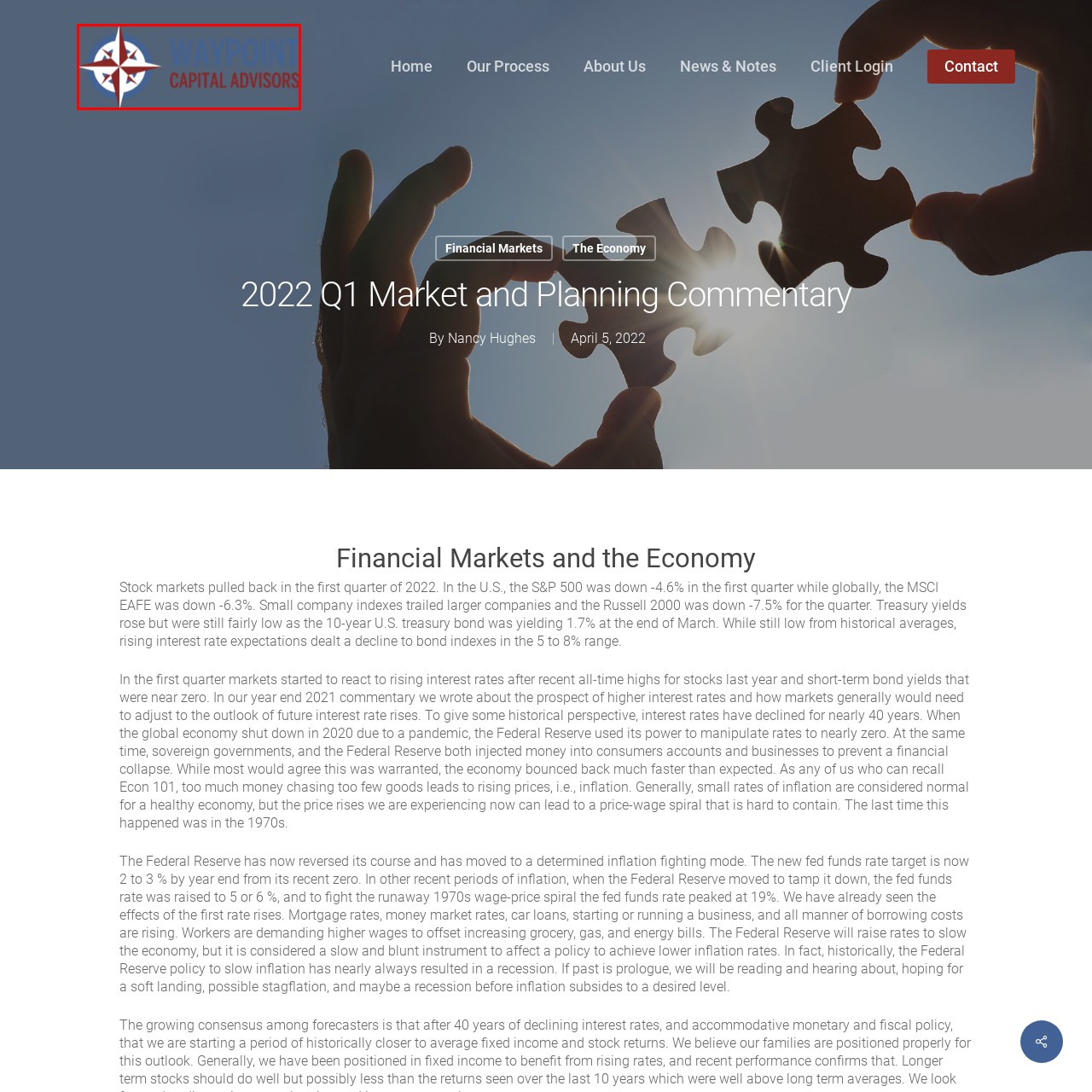What is the font style of the company name 'Waypoint'? Look at the image outlined by the red bounding box and provide a succinct answer in one word or a brief phrase.

bold